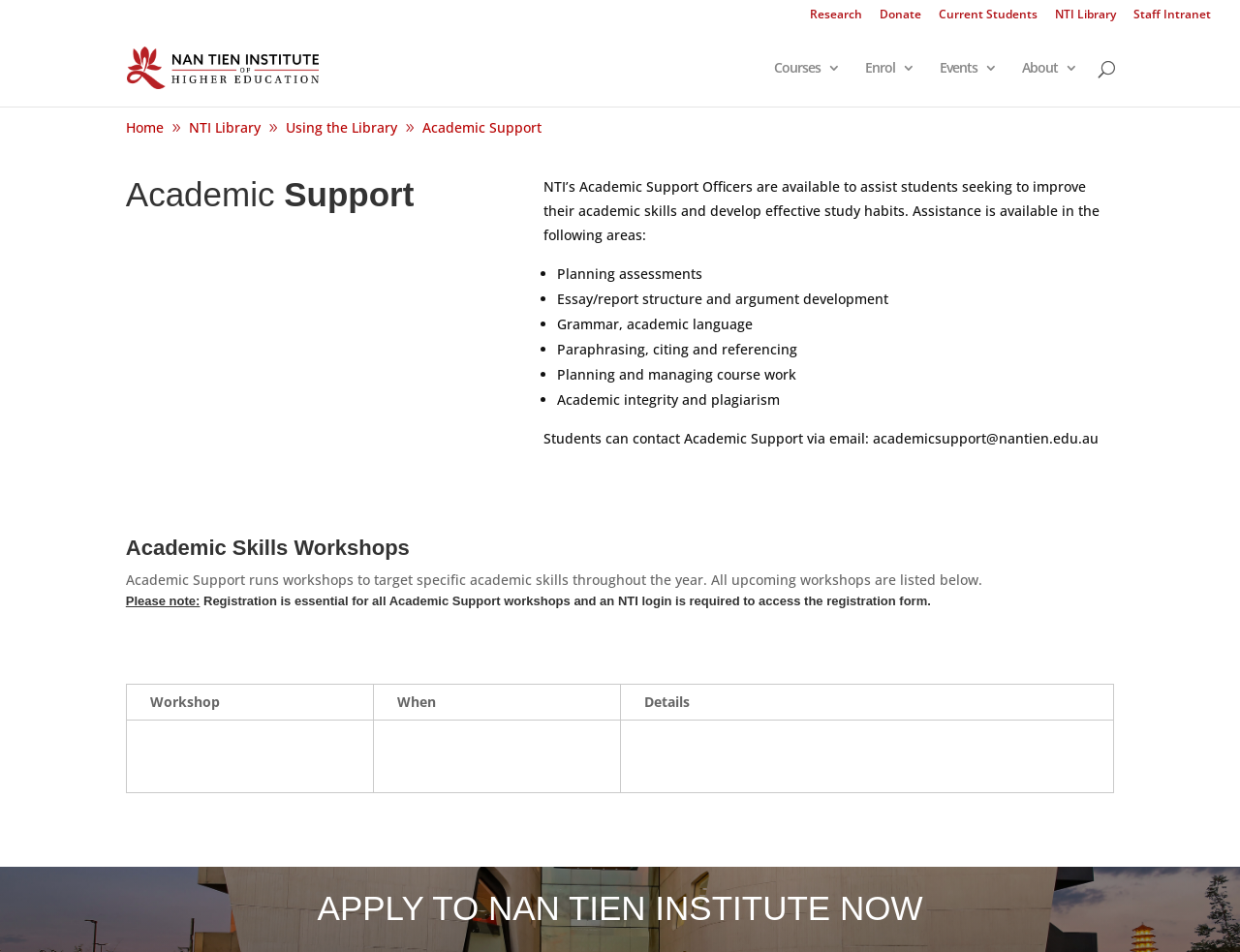Please specify the coordinates of the bounding box for the element that should be clicked to carry out this instruction: "Click on Research". The coordinates must be four float numbers between 0 and 1, formatted as [left, top, right, bottom].

[0.653, 0.009, 0.695, 0.031]